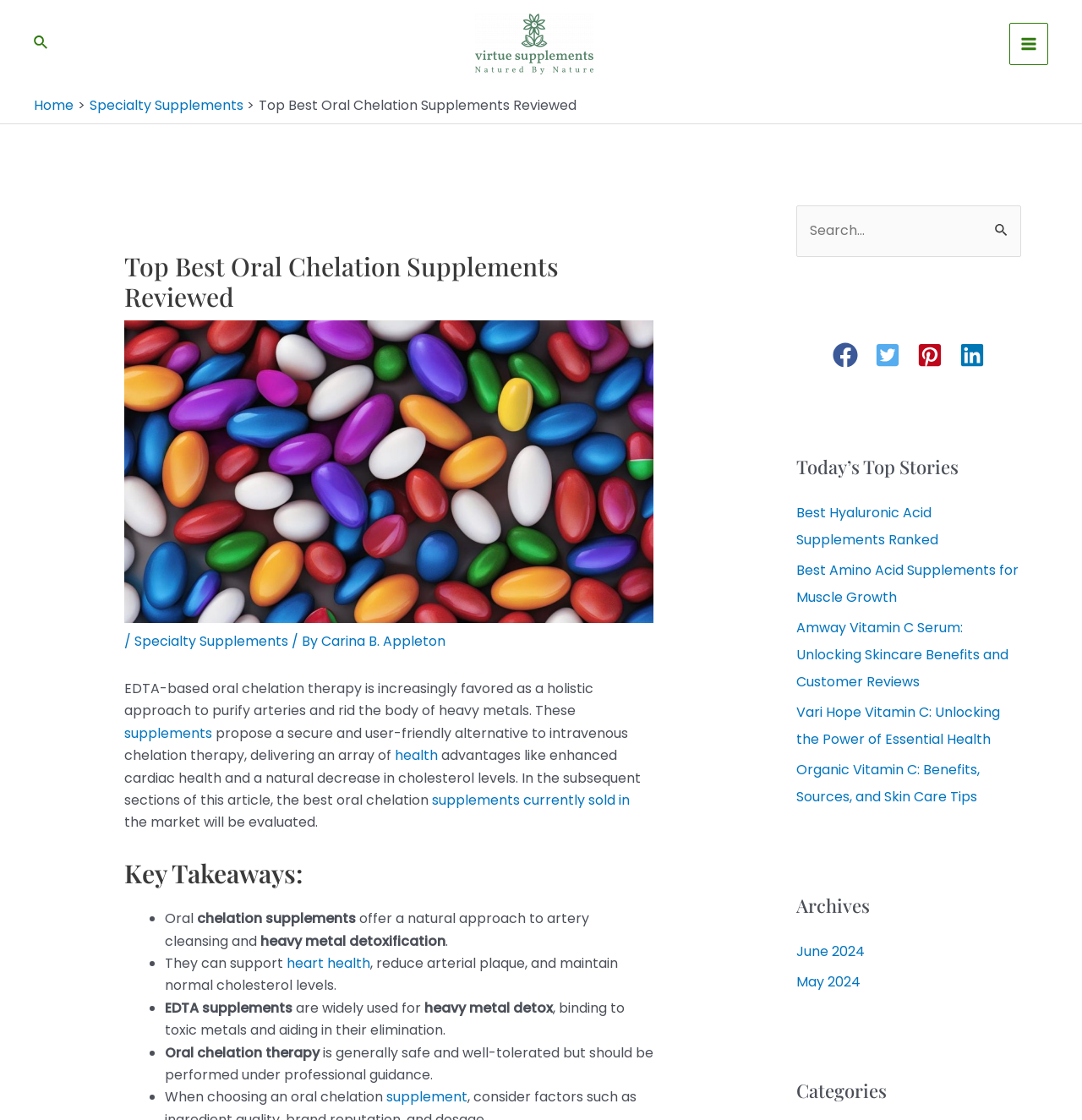Identify and provide the text of the main header on the webpage.

Top Best Oral Chelation Supplements Reviewed